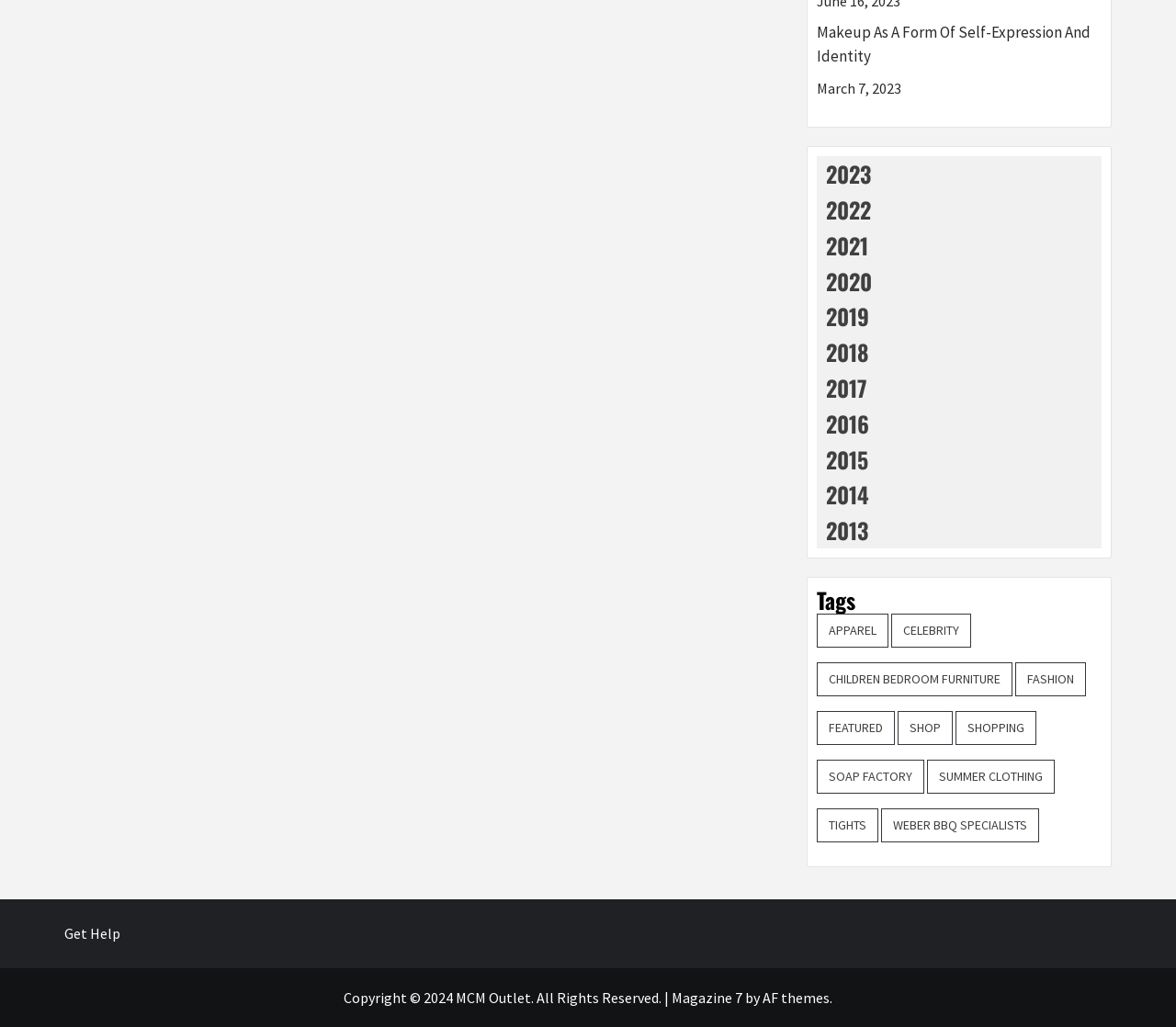Please determine the bounding box coordinates of the section I need to click to accomplish this instruction: "Browse the 'Shopping' category".

[0.812, 0.692, 0.881, 0.725]